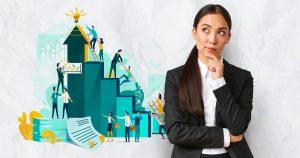Detail every visible element in the image extensively.

The image depicts a thoughtful businesswoman in formal attire, positioned against a subtle gray background. She stands with her arms crossed, looking pensive, which suggests deep contemplation, possibly about career growth or professional development. Behind her, a vibrant illustration captures a dynamic scene of diverse individuals engaging in various activities associated with workplace success and innovation. This artwork features rising bar graphs, documents symbolizing progress, and upward arrows, all accentuating themes of ambition and achievement. The overall composition conveys a strong message about navigating professional pathways and unlocking career potential, fitting well within the context of topics related to professional growth and development.